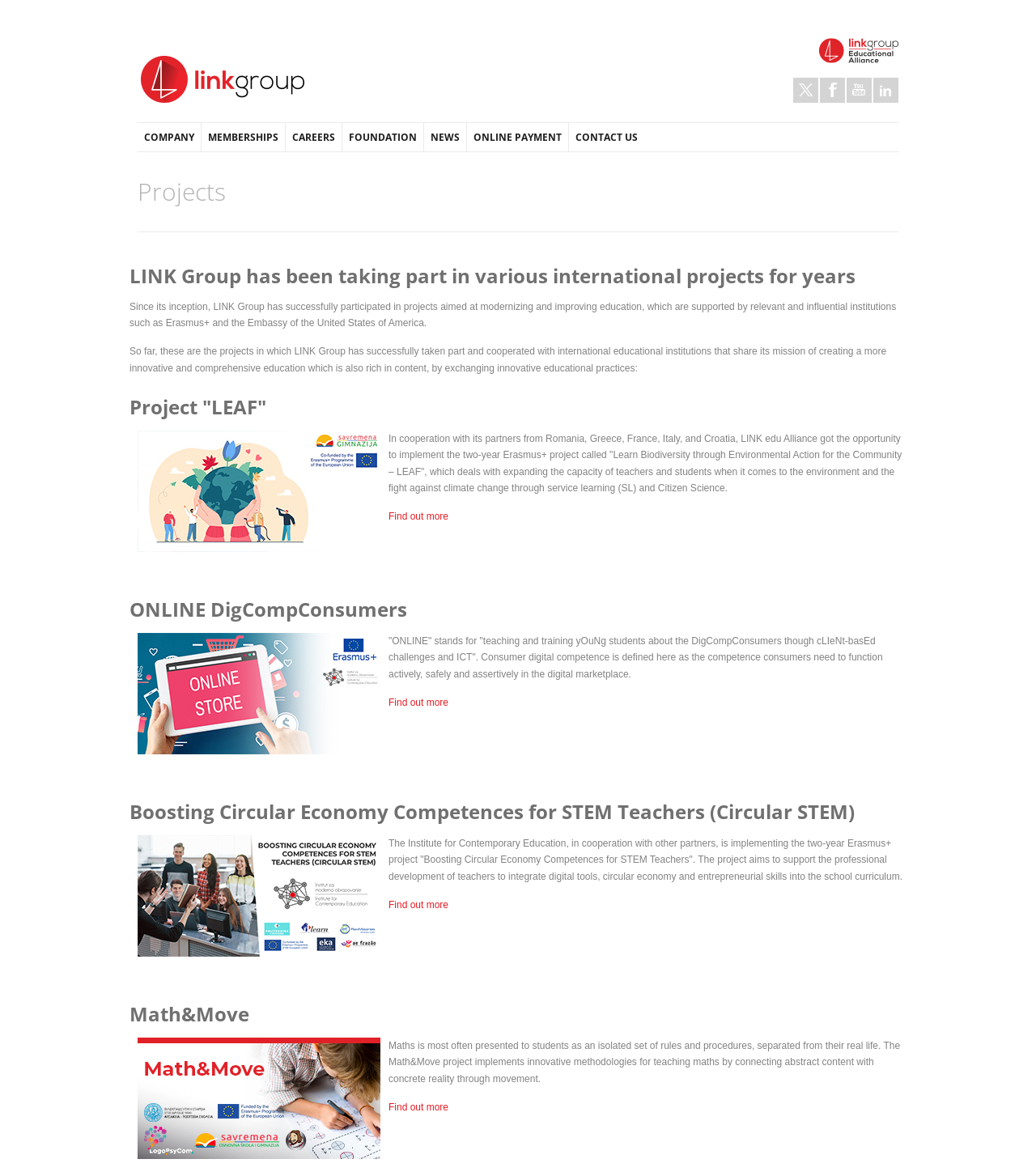Identify the bounding box coordinates of the area you need to click to perform the following instruction: "check out Math&Move project".

[0.375, 0.936, 0.433, 0.946]